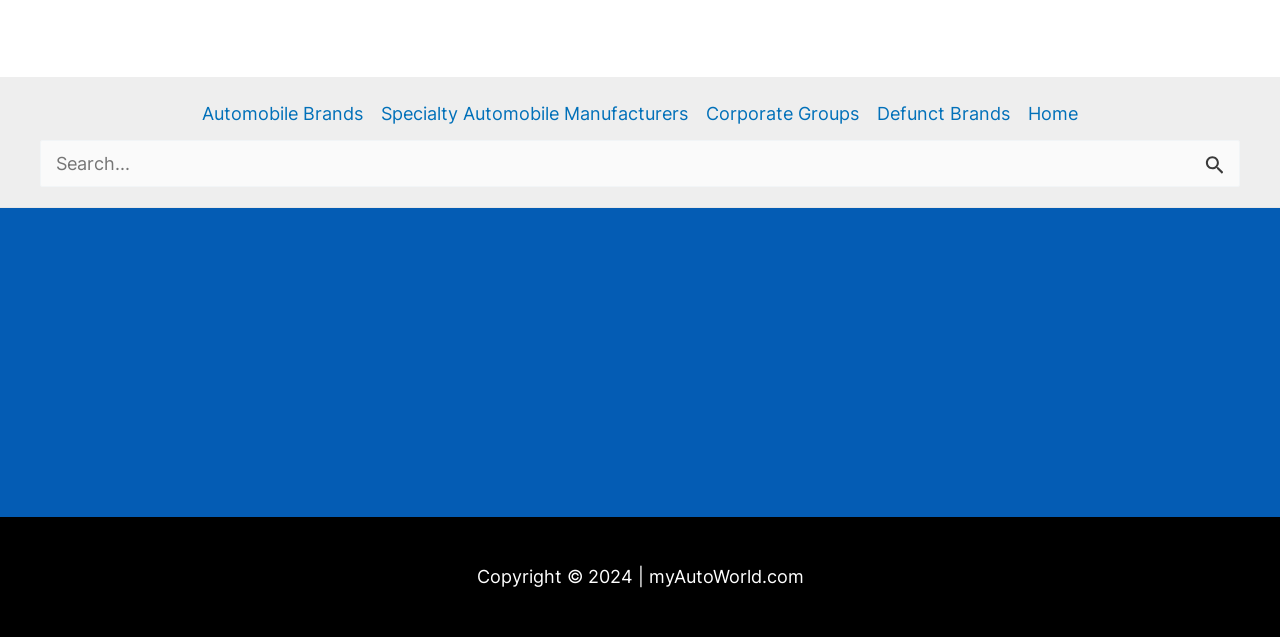Please locate the bounding box coordinates of the element that should be clicked to complete the given instruction: "Click the Search Submit button".

[0.941, 0.241, 0.957, 0.282]